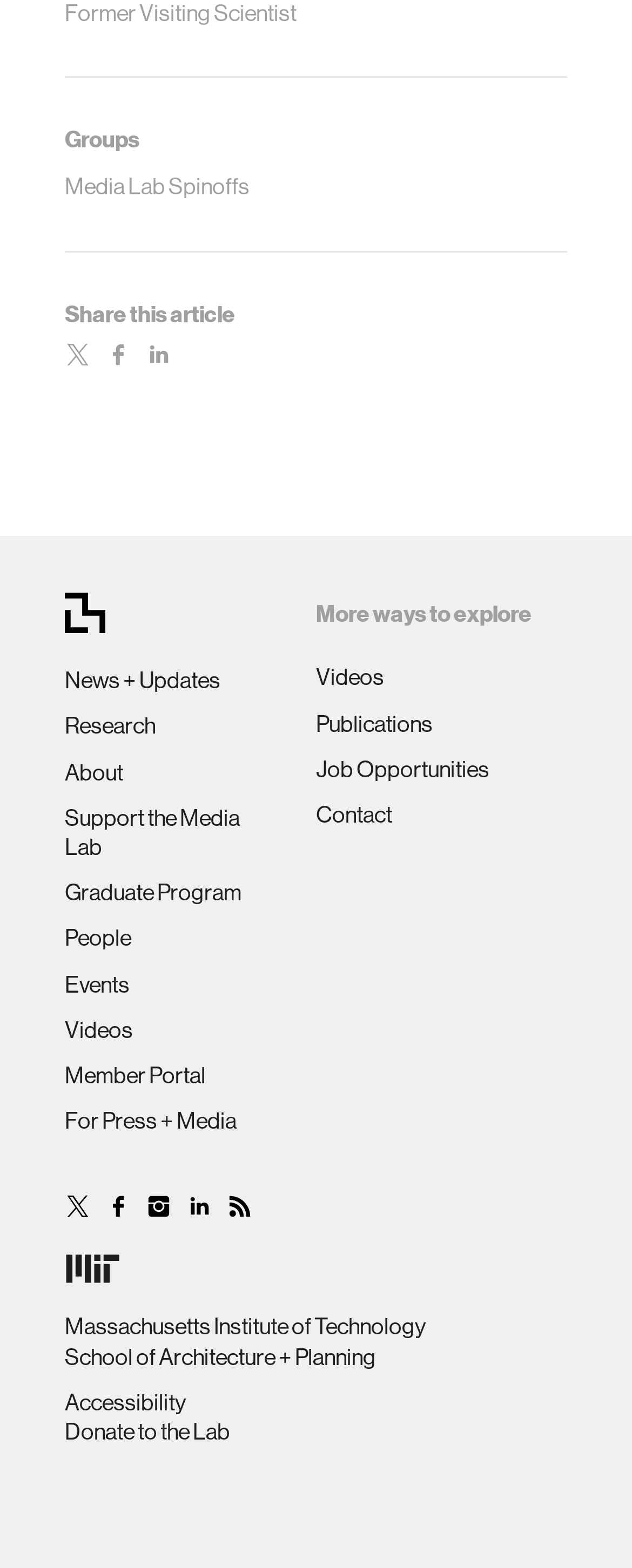Can you find the bounding box coordinates of the area I should click to execute the following instruction: "Contact the Media Lab"?

[0.5, 0.511, 0.621, 0.528]